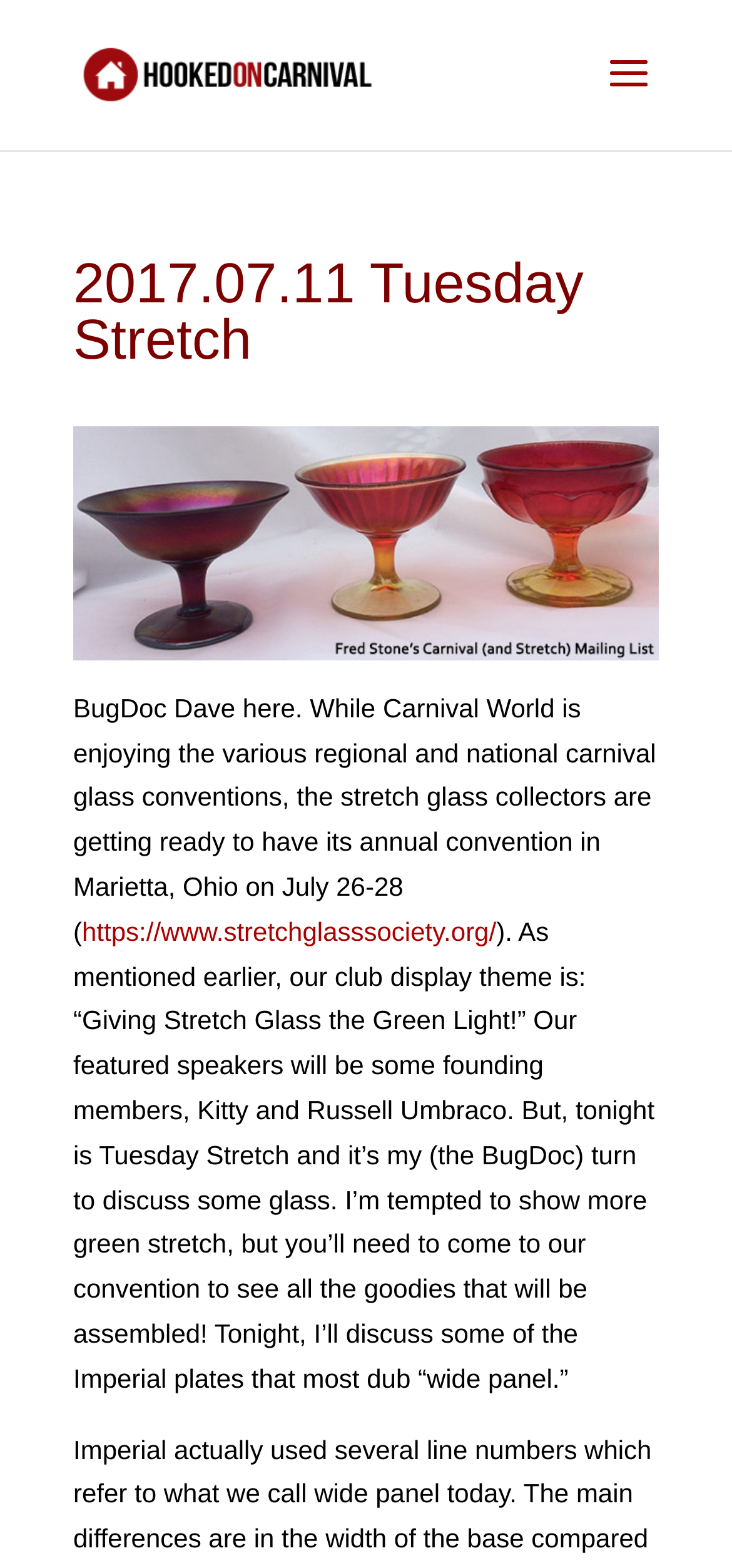Give a one-word or short phrase answer to this question: 
What type of glass is being discussed?

Stretch glass